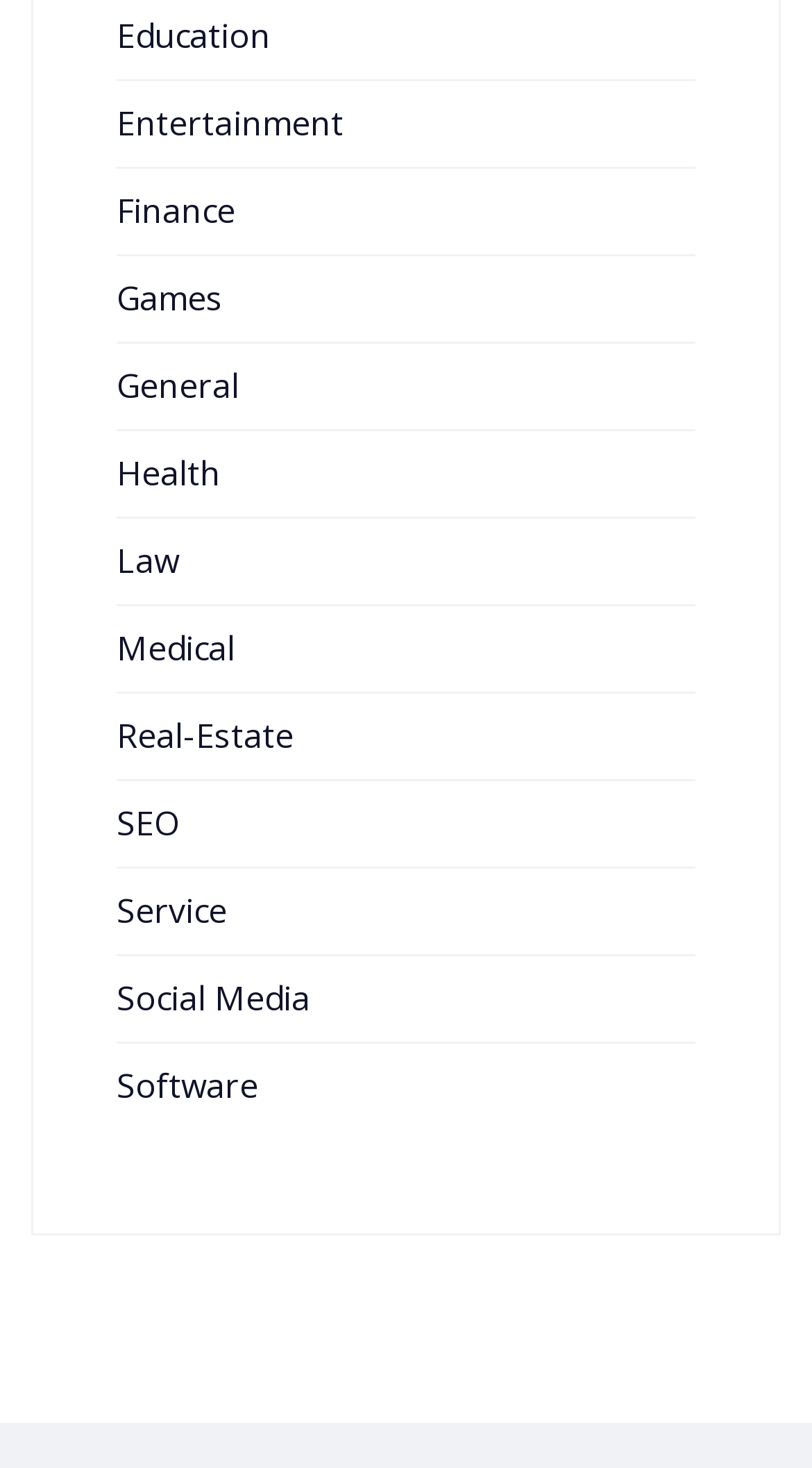Respond to the question below with a concise word or phrase:
What is the first category listed?

Education